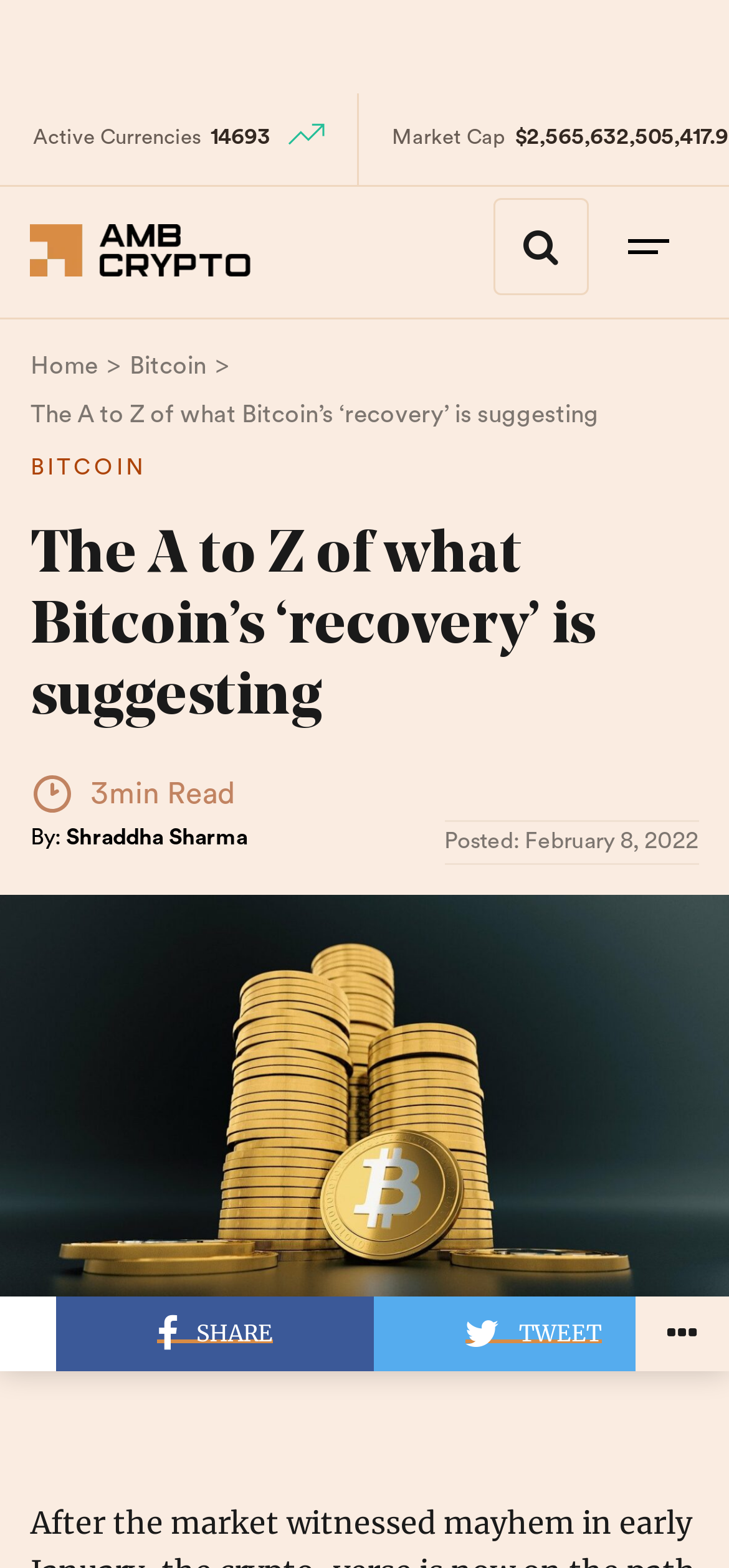Provide a brief response to the question below using a single word or phrase: 
What is the market cap of Bitcoin?

Not specified